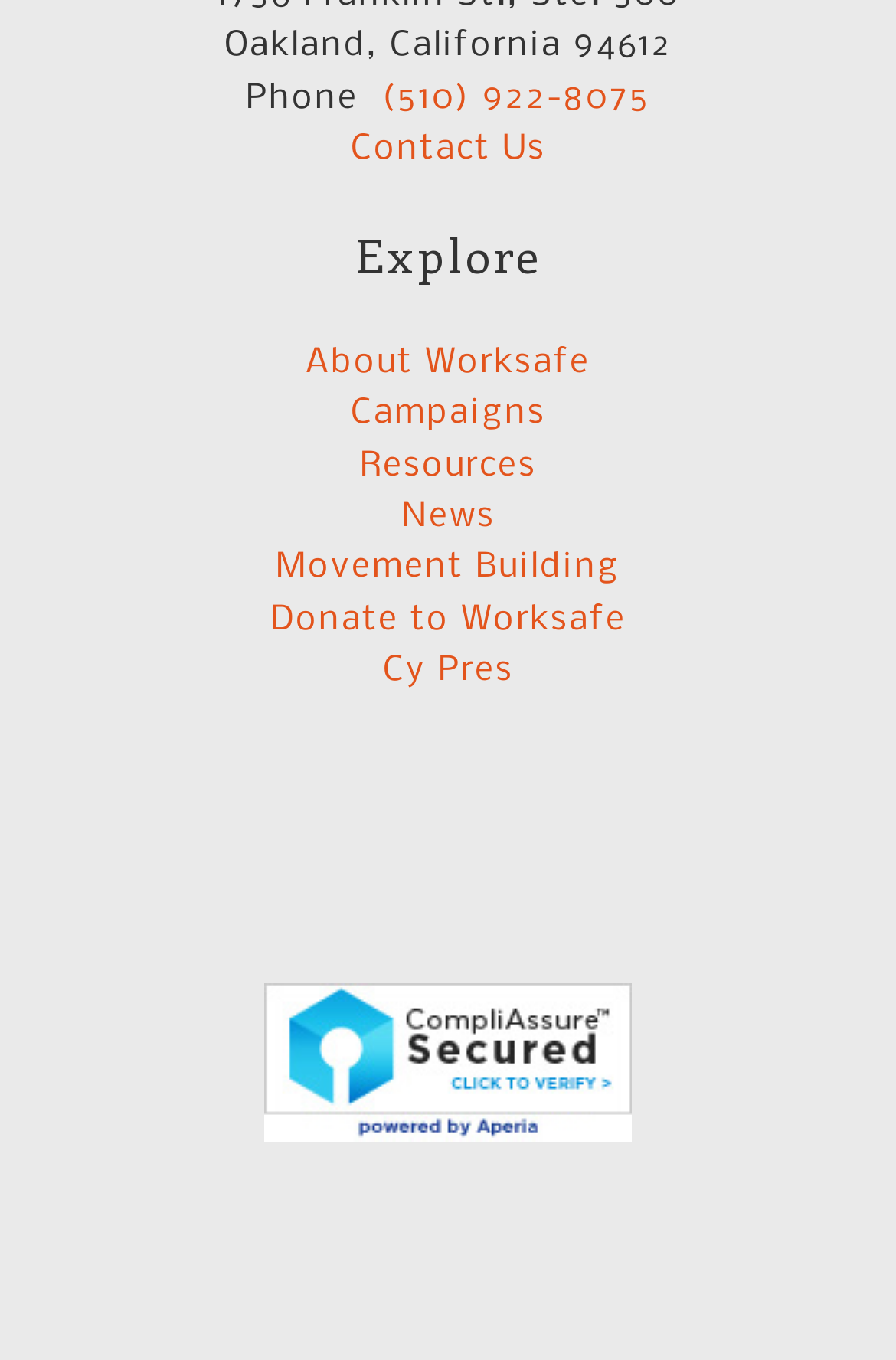Respond to the question below with a concise word or phrase:
What is the phone number of the organization?

(510) 922-8075